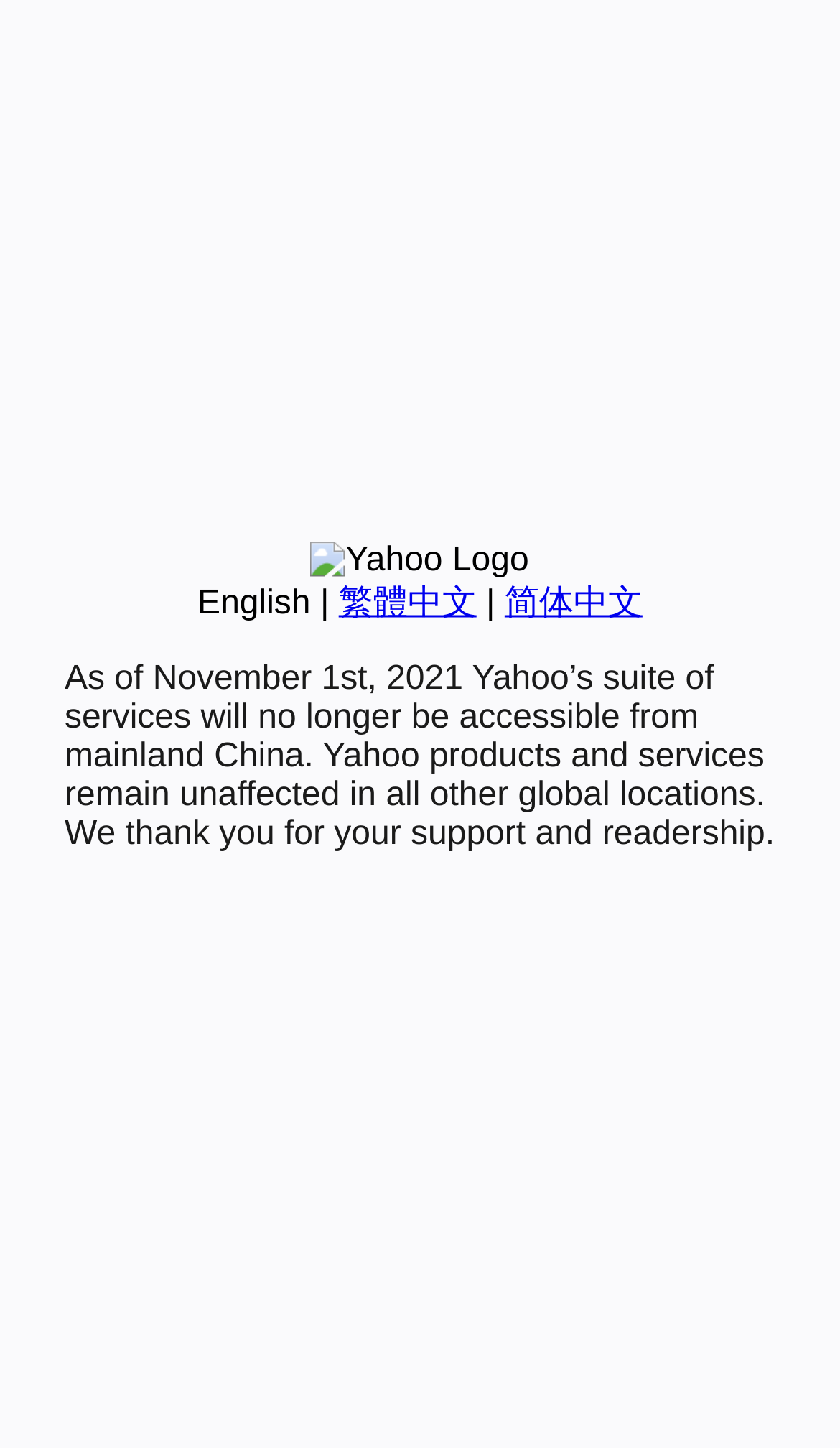Extract the bounding box of the UI element described as: "繁體中文".

[0.403, 0.404, 0.567, 0.429]